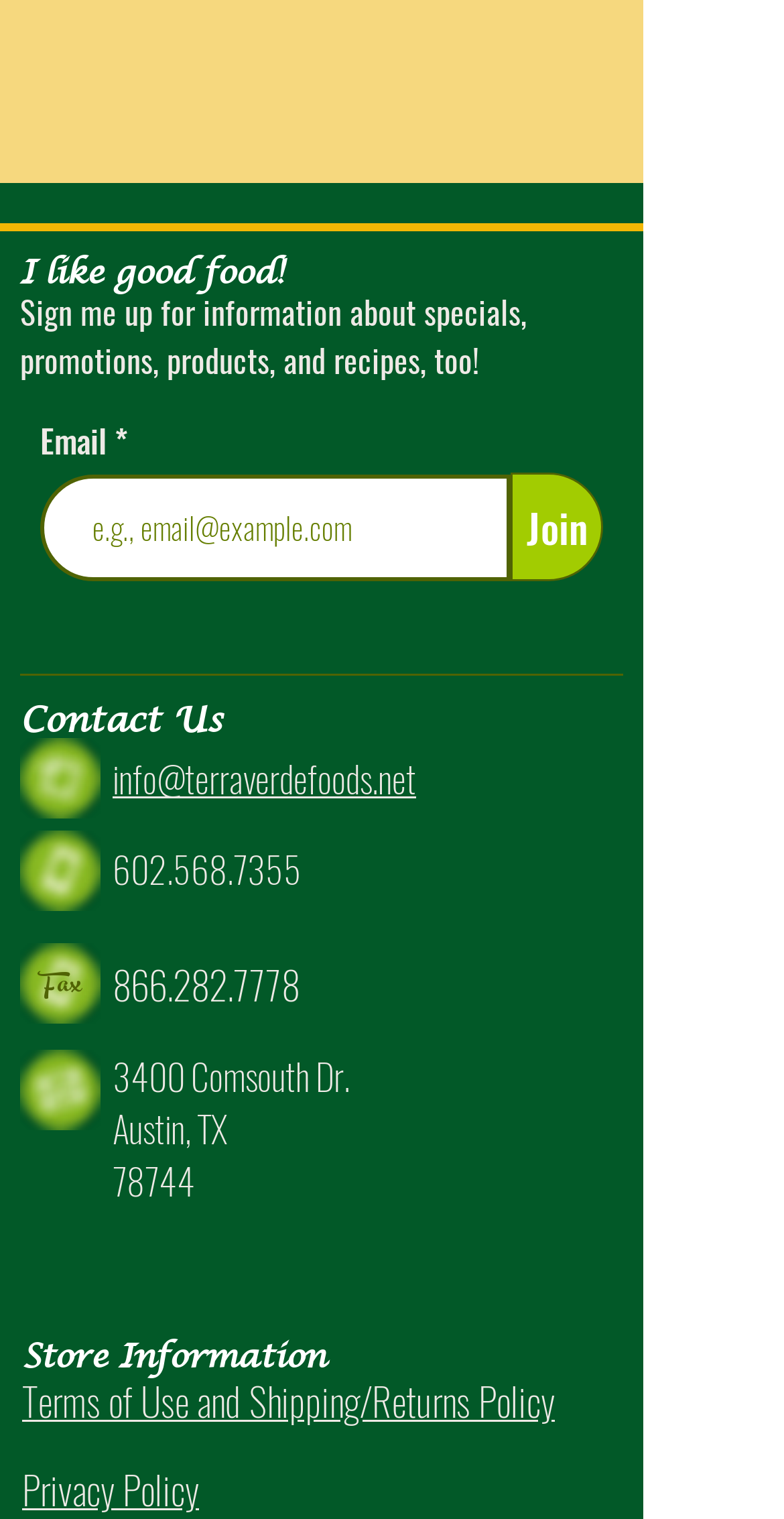Please provide a short answer using a single word or phrase for the question:
What is the purpose of the 'Join' button?

To sign up for information